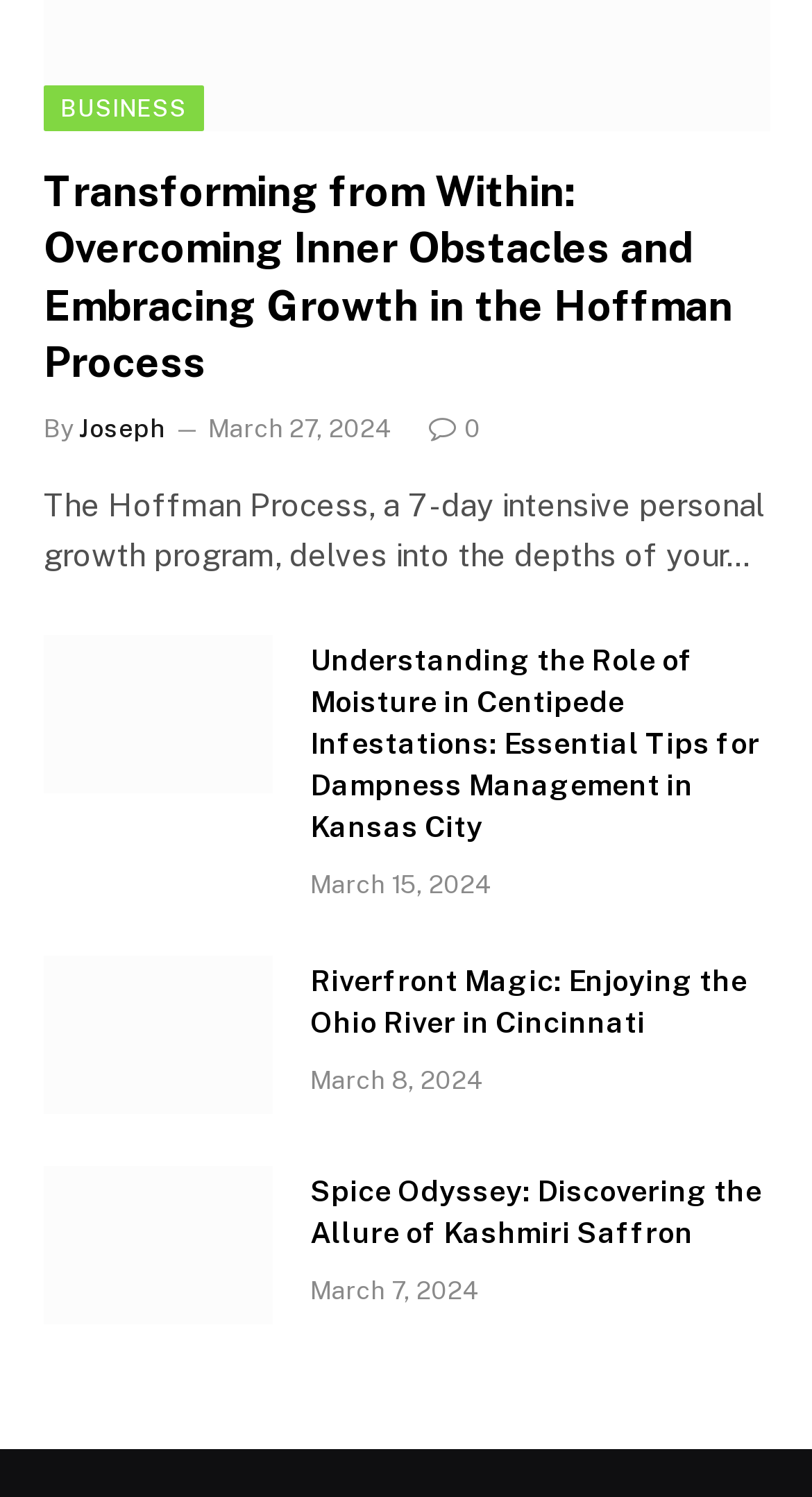Predict the bounding box coordinates of the UI element that matches this description: "Business". The coordinates should be in the format [left, top, right, bottom] with each value between 0 and 1.

[0.054, 0.057, 0.25, 0.088]